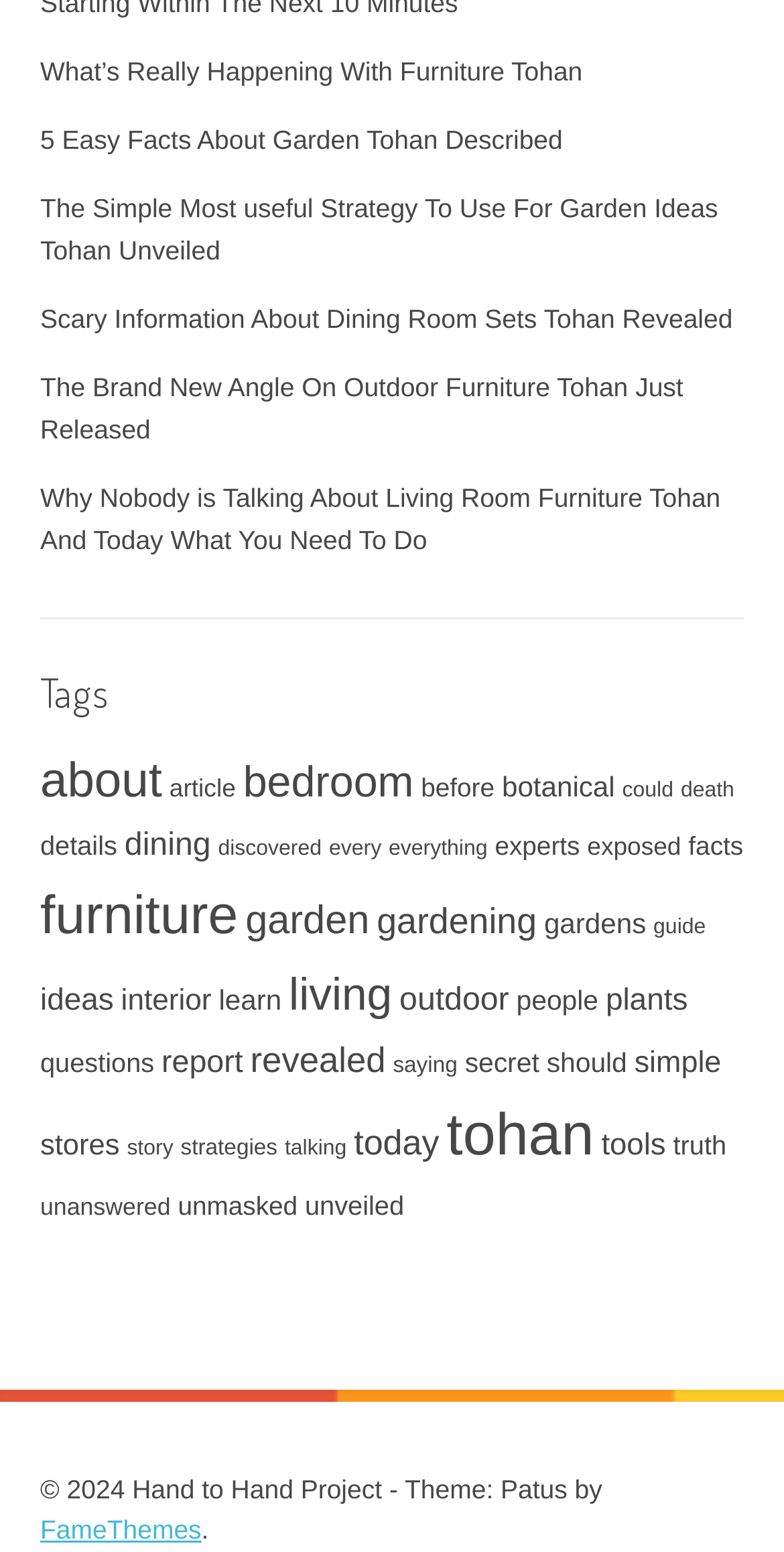Identify the bounding box coordinates of the element to click to follow this instruction: 'Learn about 'gardening''. Ensure the coordinates are four float values between 0 and 1, provided as [left, top, right, bottom].

[0.481, 0.581, 0.685, 0.607]